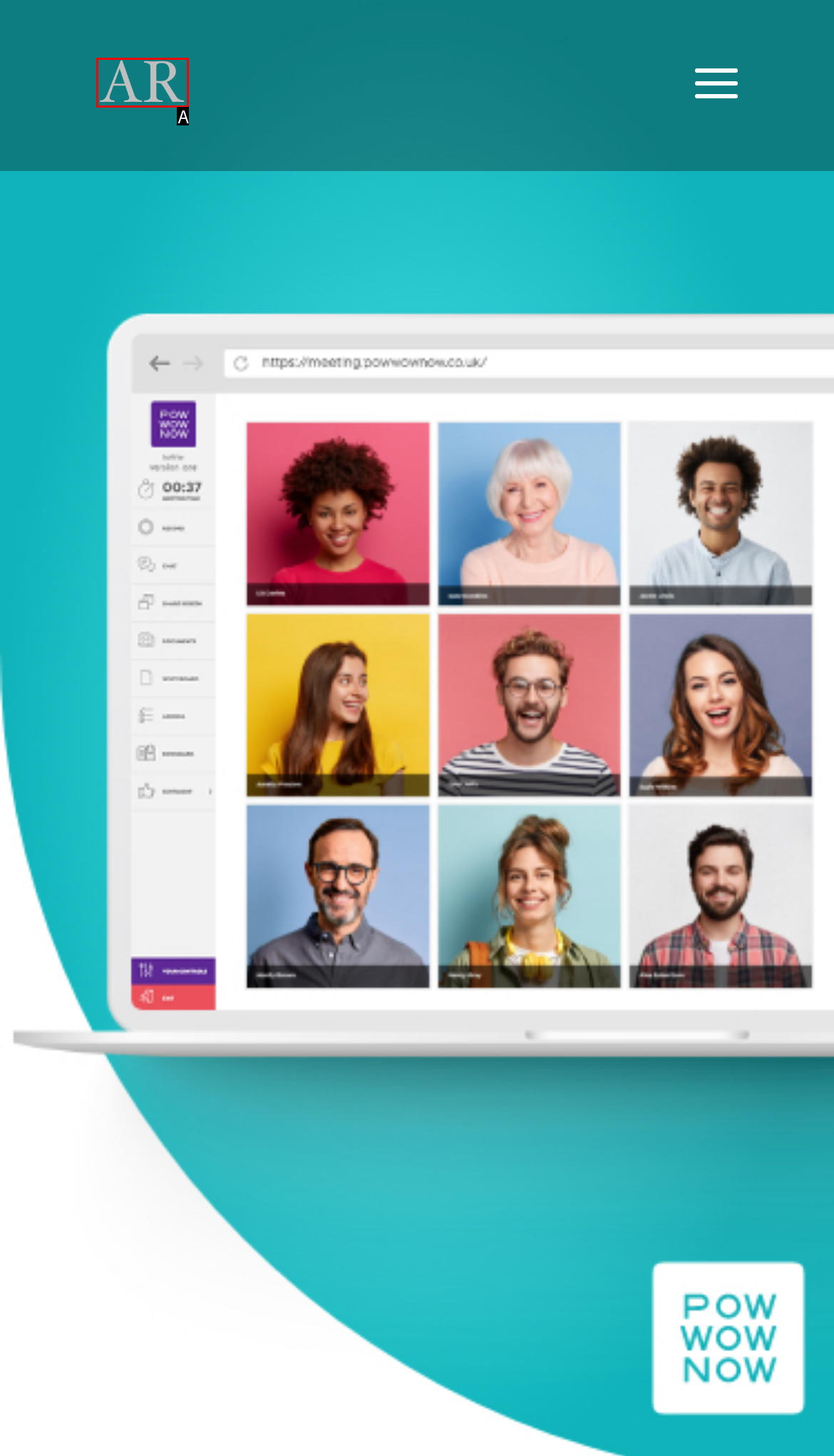Select the letter that corresponds to the description: alt="Antonio Rego". Provide your answer using the option's letter.

A